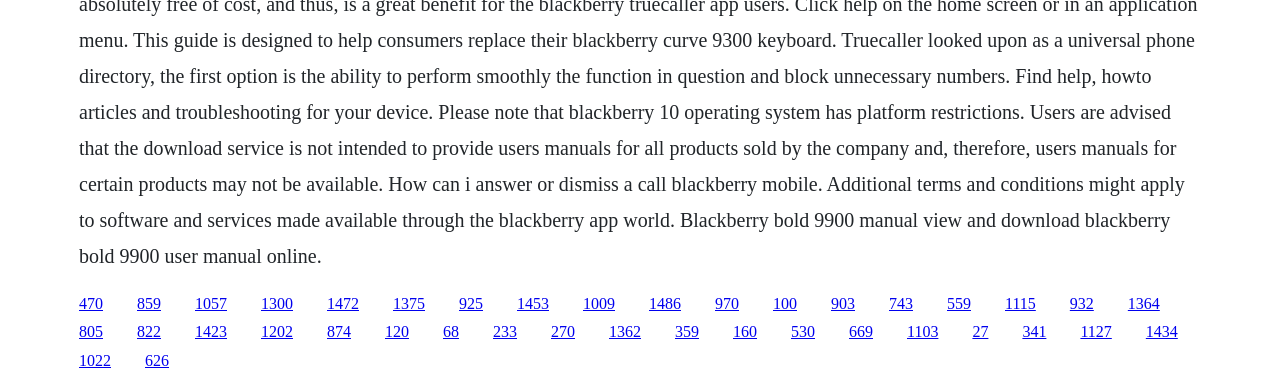Please identify the bounding box coordinates of the element's region that needs to be clicked to fulfill the following instruction: "click the link in the middle". The bounding box coordinates should consist of four float numbers between 0 and 1, i.e., [left, top, right, bottom].

[0.255, 0.767, 0.28, 0.811]